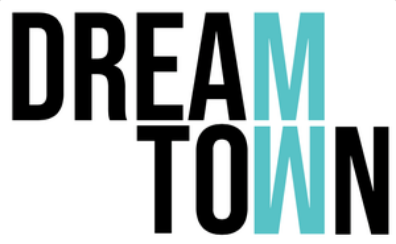What is the font style of 'DREAM' and 'TOWN' in the logo?
Answer the question with a thorough and detailed explanation.

The question asks about the font style of 'DREAM' and 'TOWN' in the logo. According to the caption, the typography utilizes a bold black font for 'DREAM' and 'TOWN', which implies that the answer is bold black.